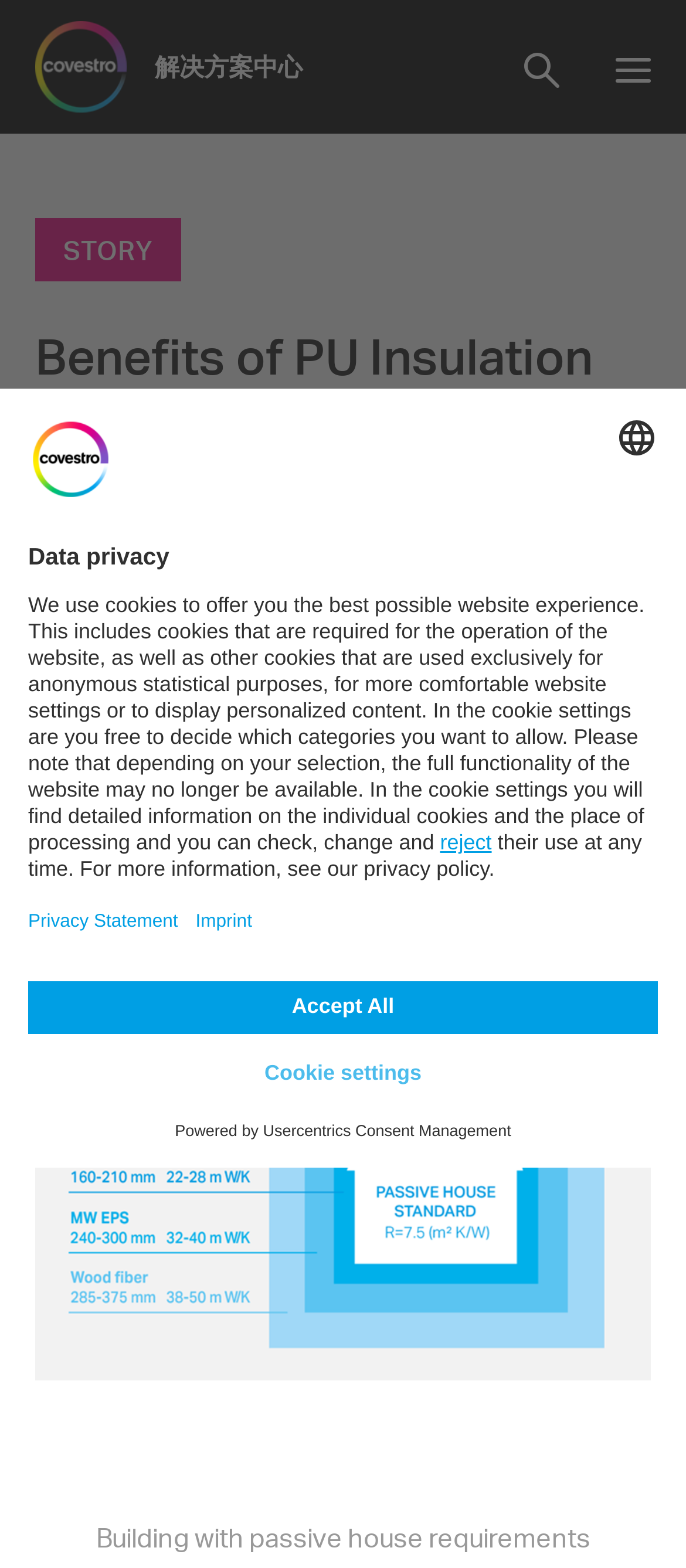What is the title or heading displayed on the webpage?

Benefits of PU Insulation